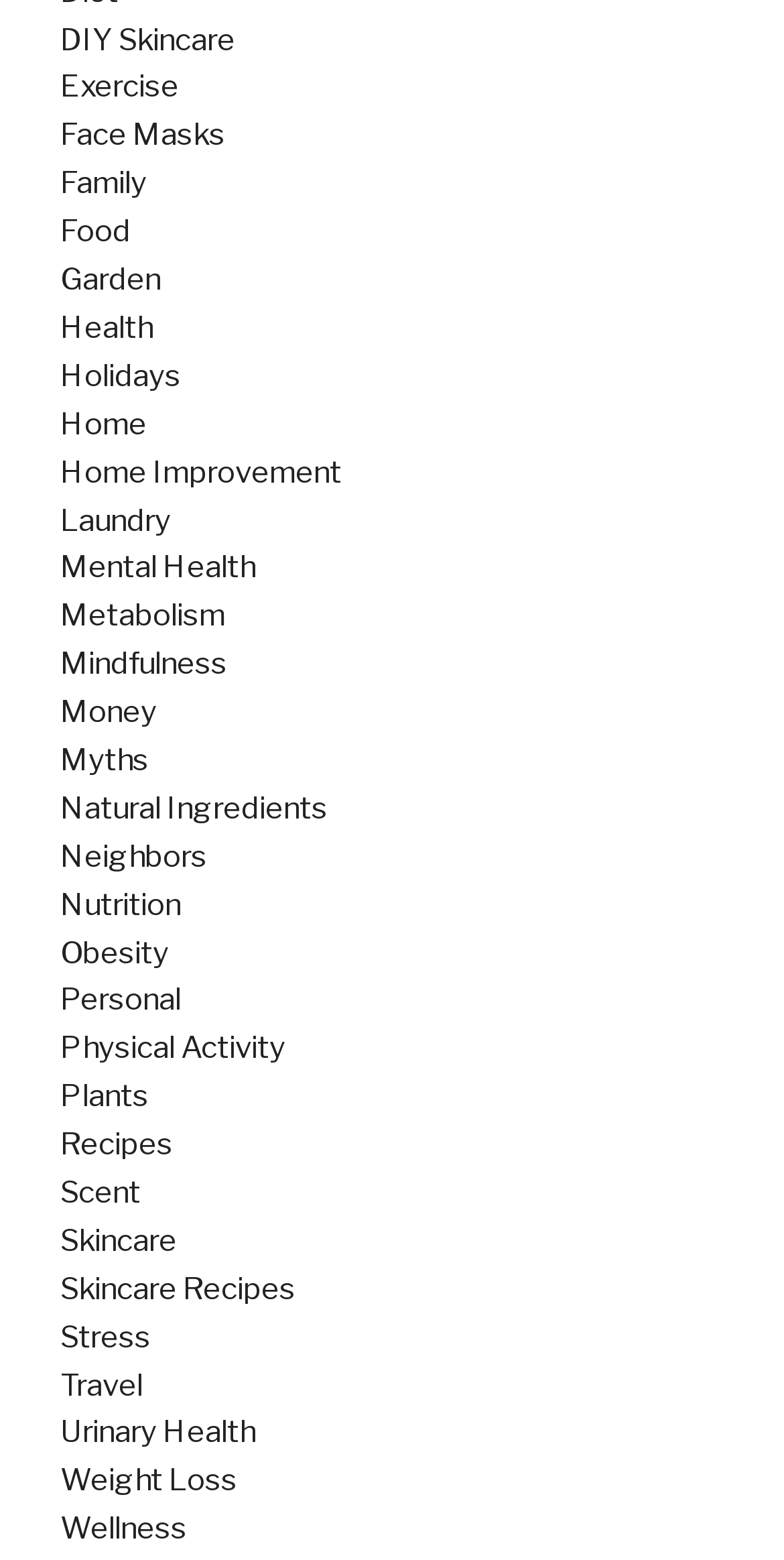How many categories are listed on the webpage?
Please provide a single word or phrase based on the screenshot.

29